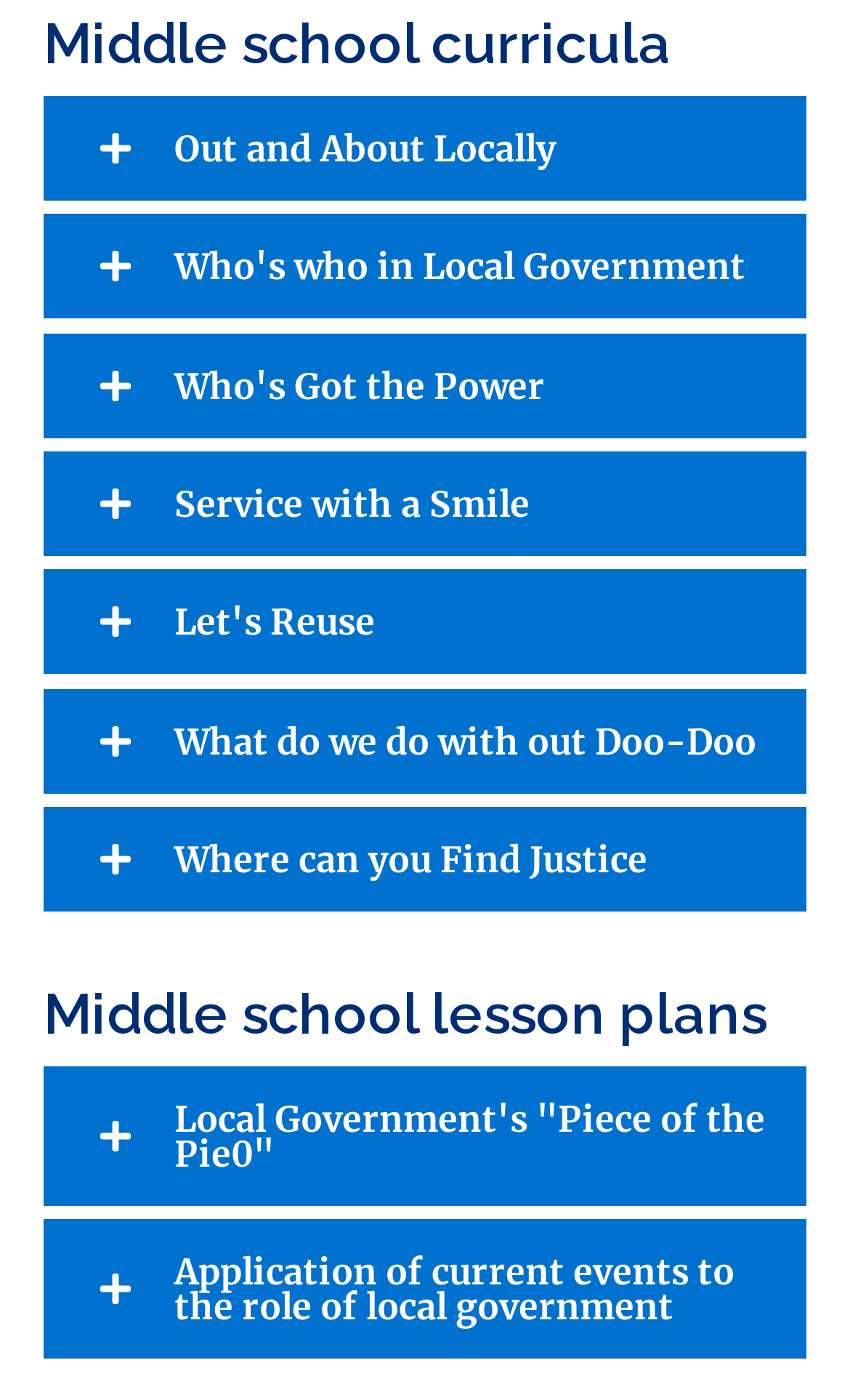Provide a brief response to the question below using a single word or phrase: 
What is the topic of the second heading?

Middle school lesson plans